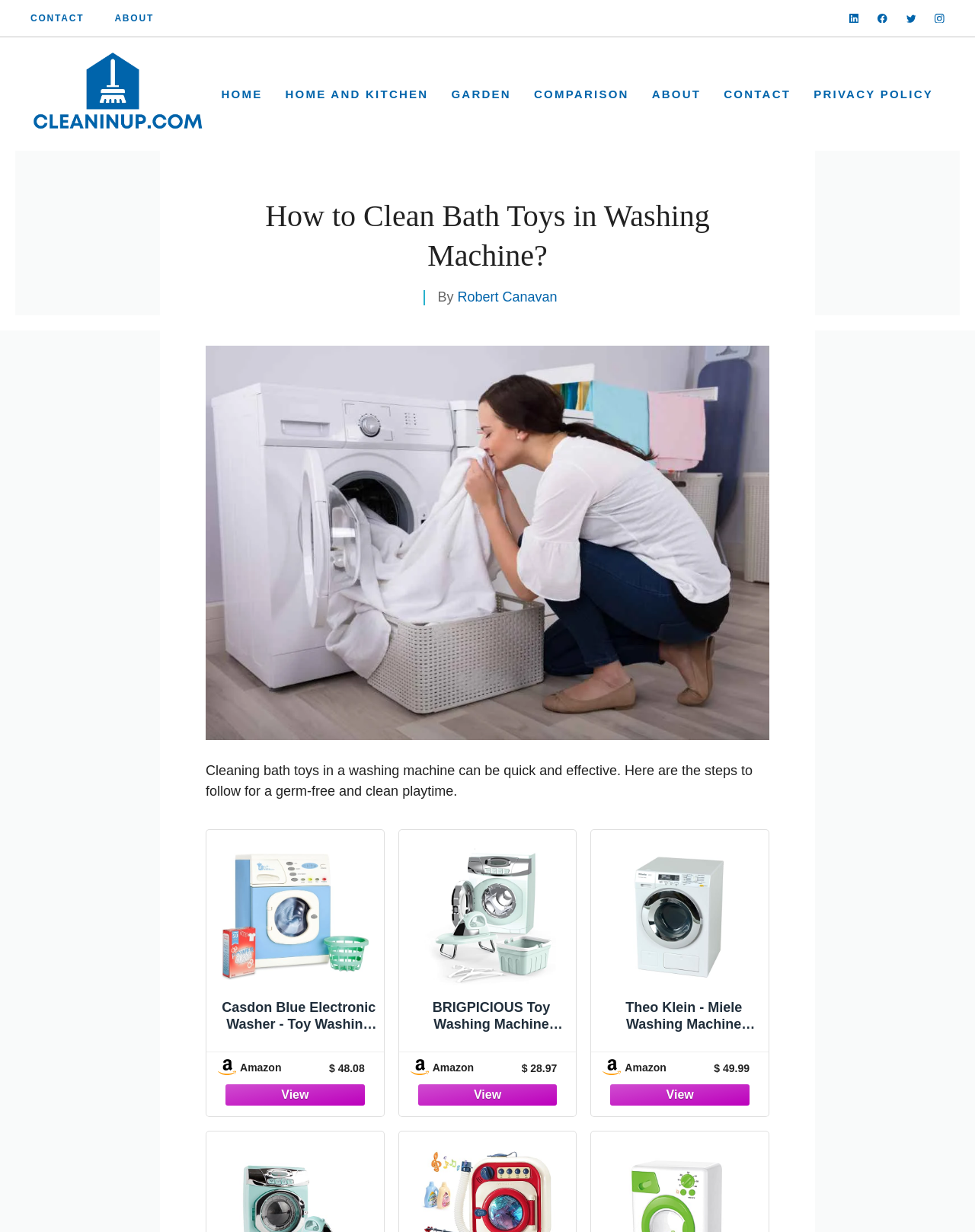How many social media links are in the top-right corner?
Look at the image and answer the question with a single word or phrase.

4